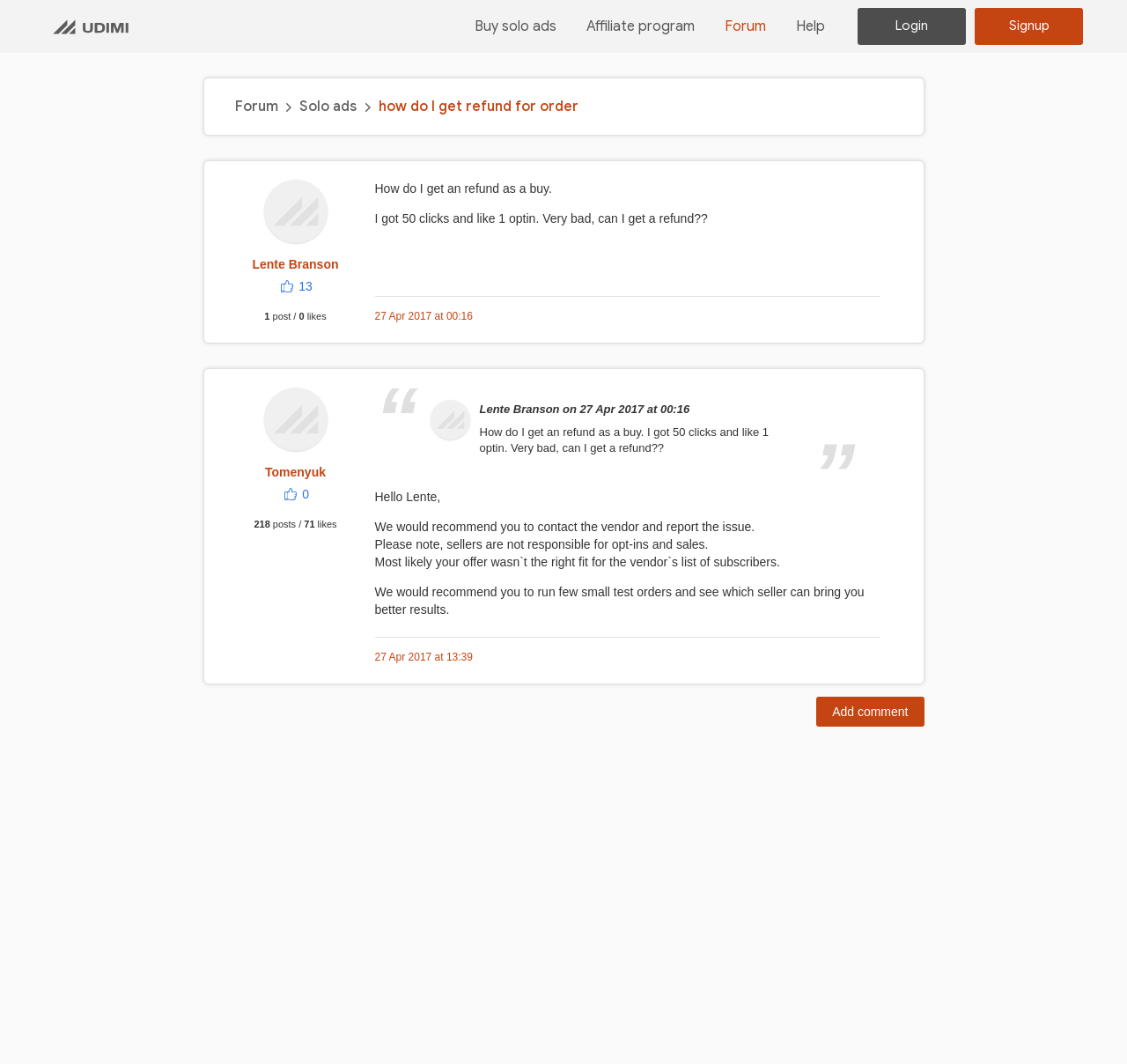What is the purpose of running small test orders? Analyze the screenshot and reply with just one word or a short phrase.

To find a seller that can bring better results